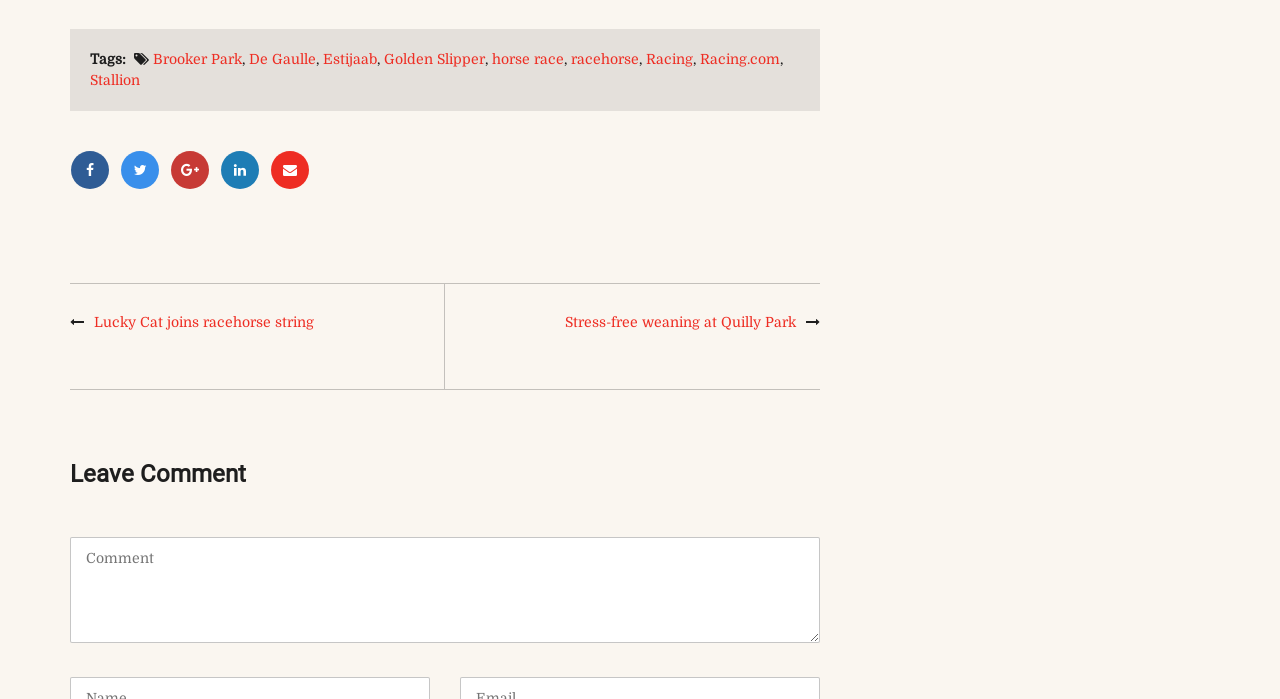How many posts are displayed on the webpage?
Analyze the image and provide a thorough answer to the question.

The webpage has a section for posts, which can be found in the middle section of the page. There are two posts displayed on the webpage, with titles 'Lucky Cat joins racehorse string' and 'Stress-free weaning at Quilly Park'.